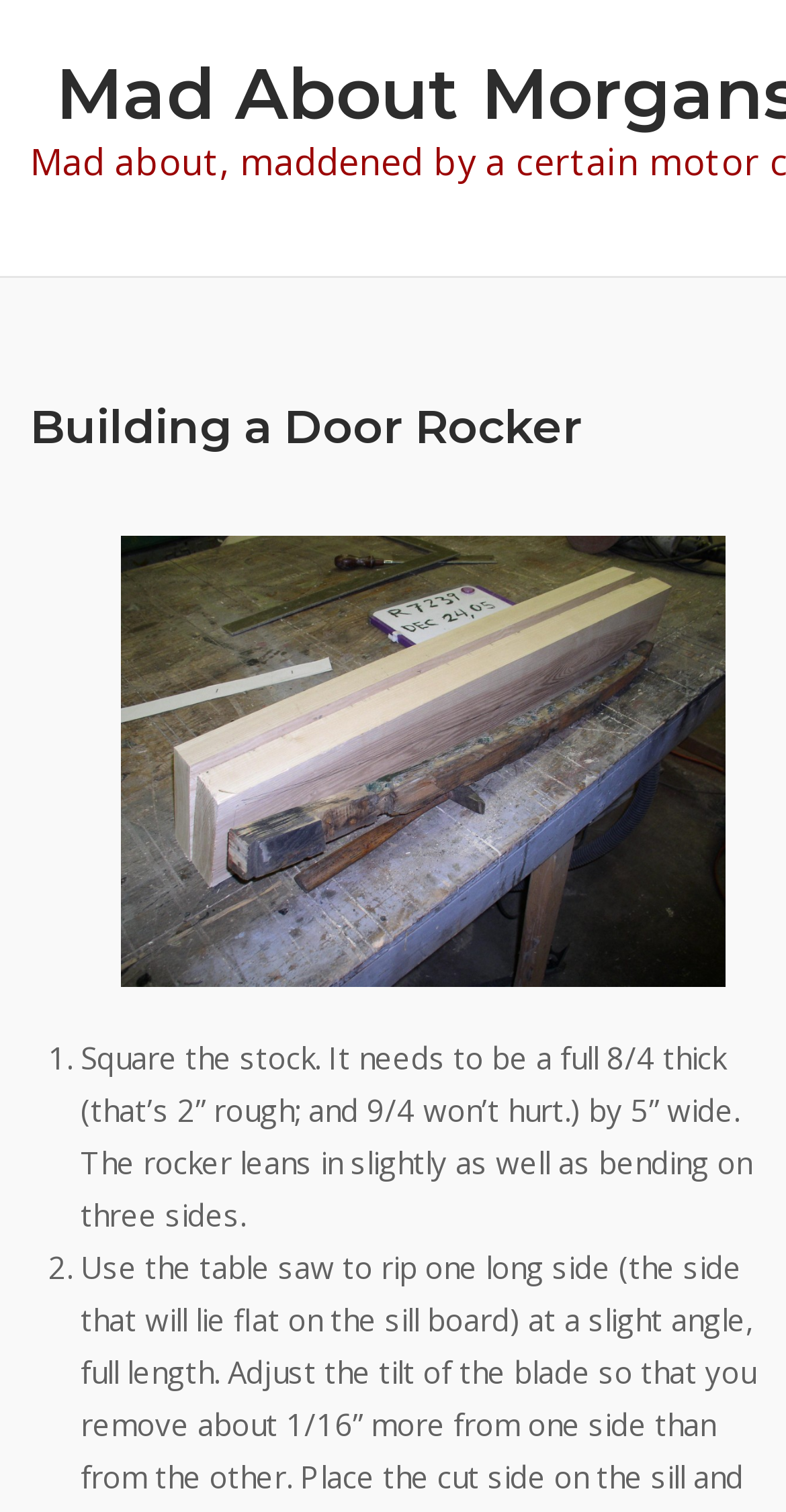Identify the headline of the webpage and generate its text content.

Building a Door Rocker